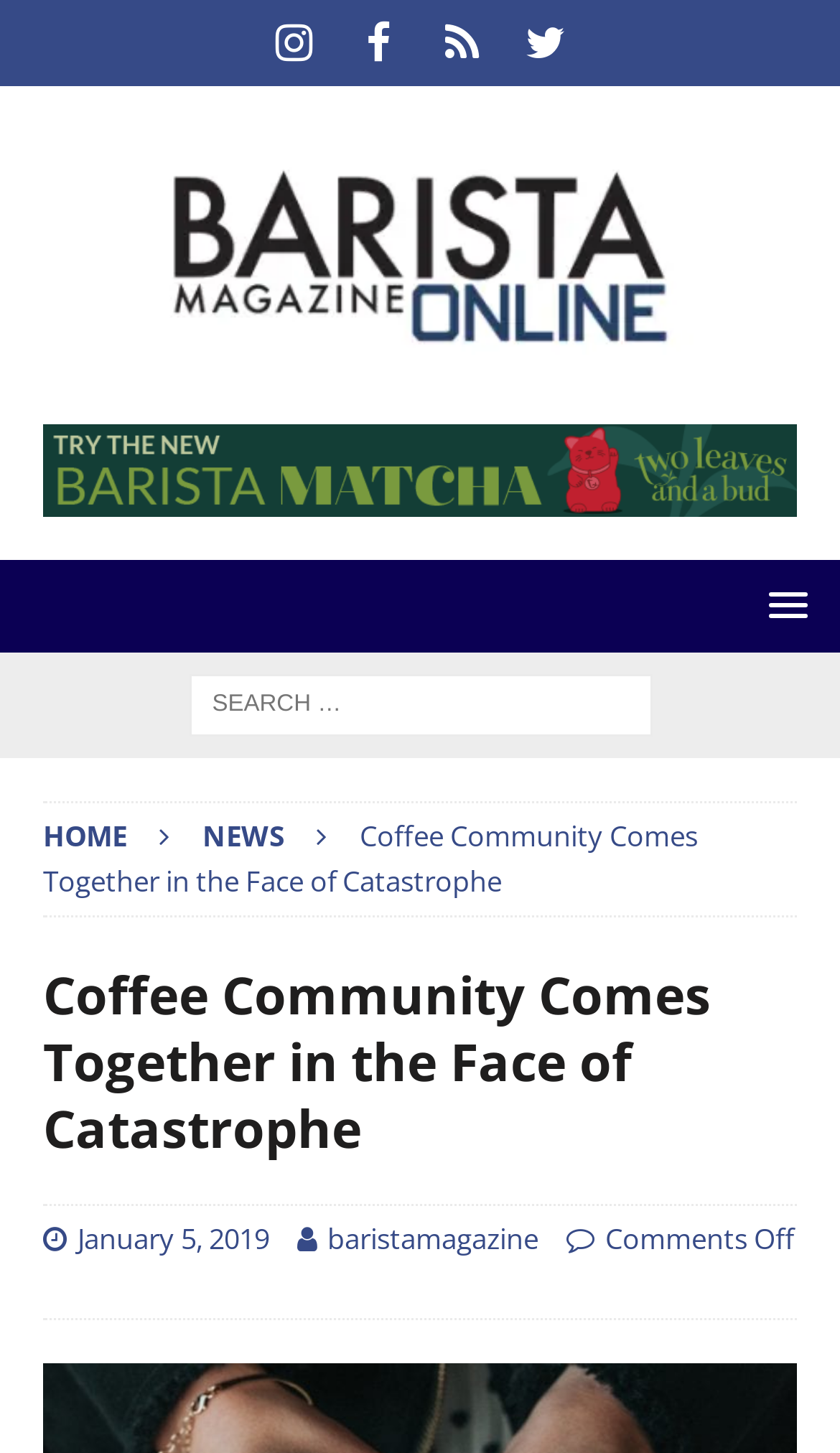Identify the bounding box coordinates of the element that should be clicked to fulfill this task: "Follow on instagram". The coordinates should be provided as four float numbers between 0 and 1, i.e., [left, top, right, bottom].

[0.305, 0.0, 0.395, 0.059]